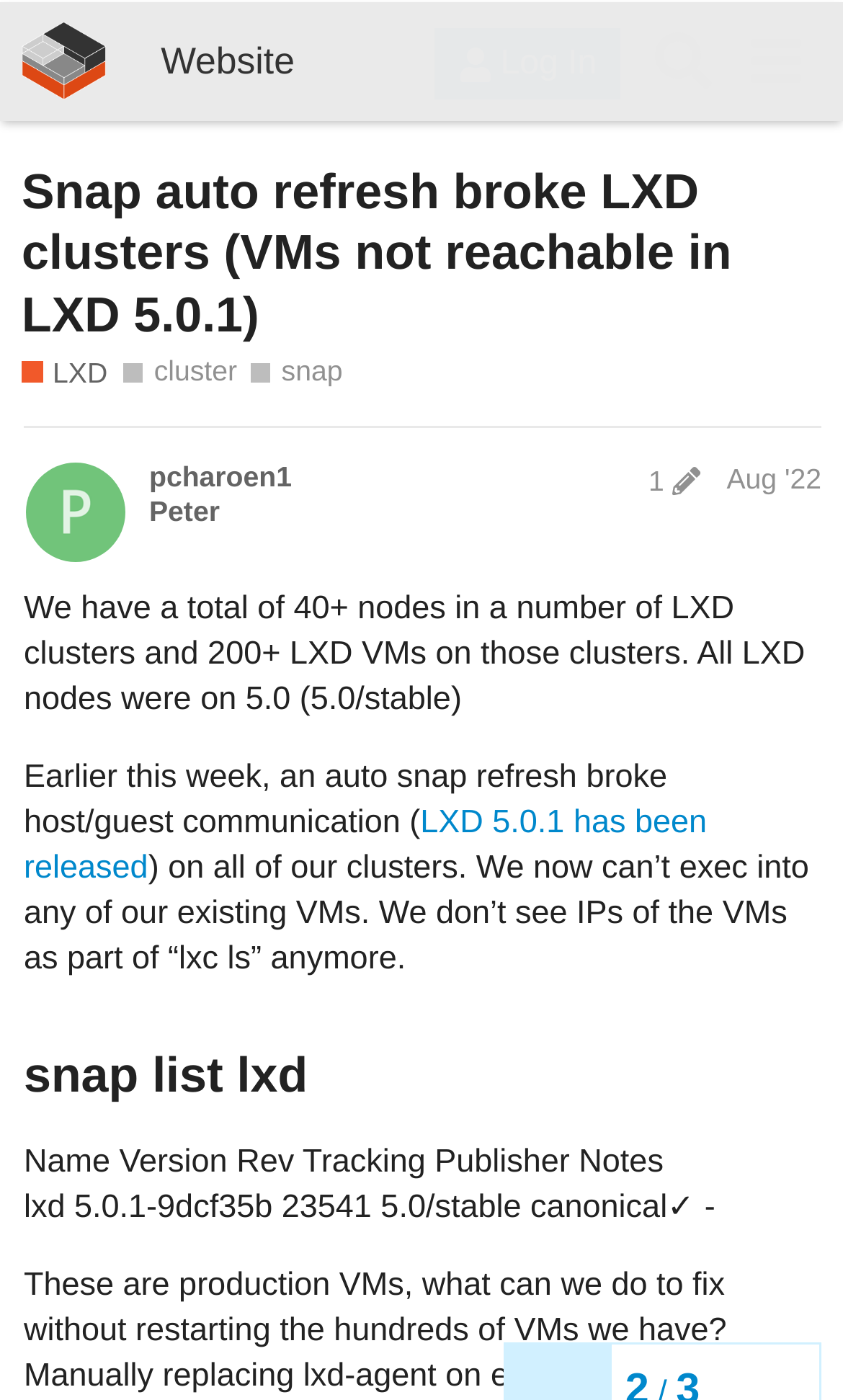Please determine the bounding box coordinates of the element's region to click for the following instruction: "Log in to the website".

[0.516, 0.019, 0.736, 0.07]